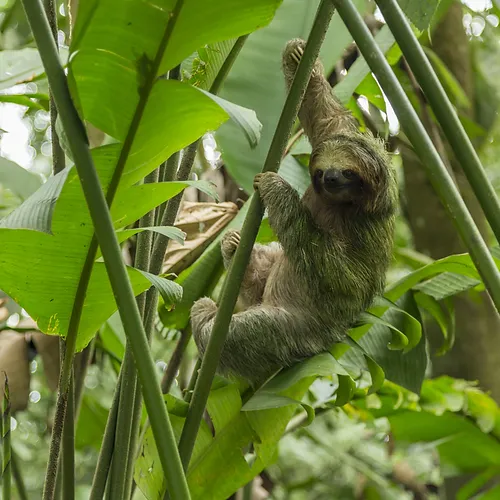Provide your answer in a single word or phrase: 
What is the importance of conservation efforts?

Protecting habitat and inhabitants